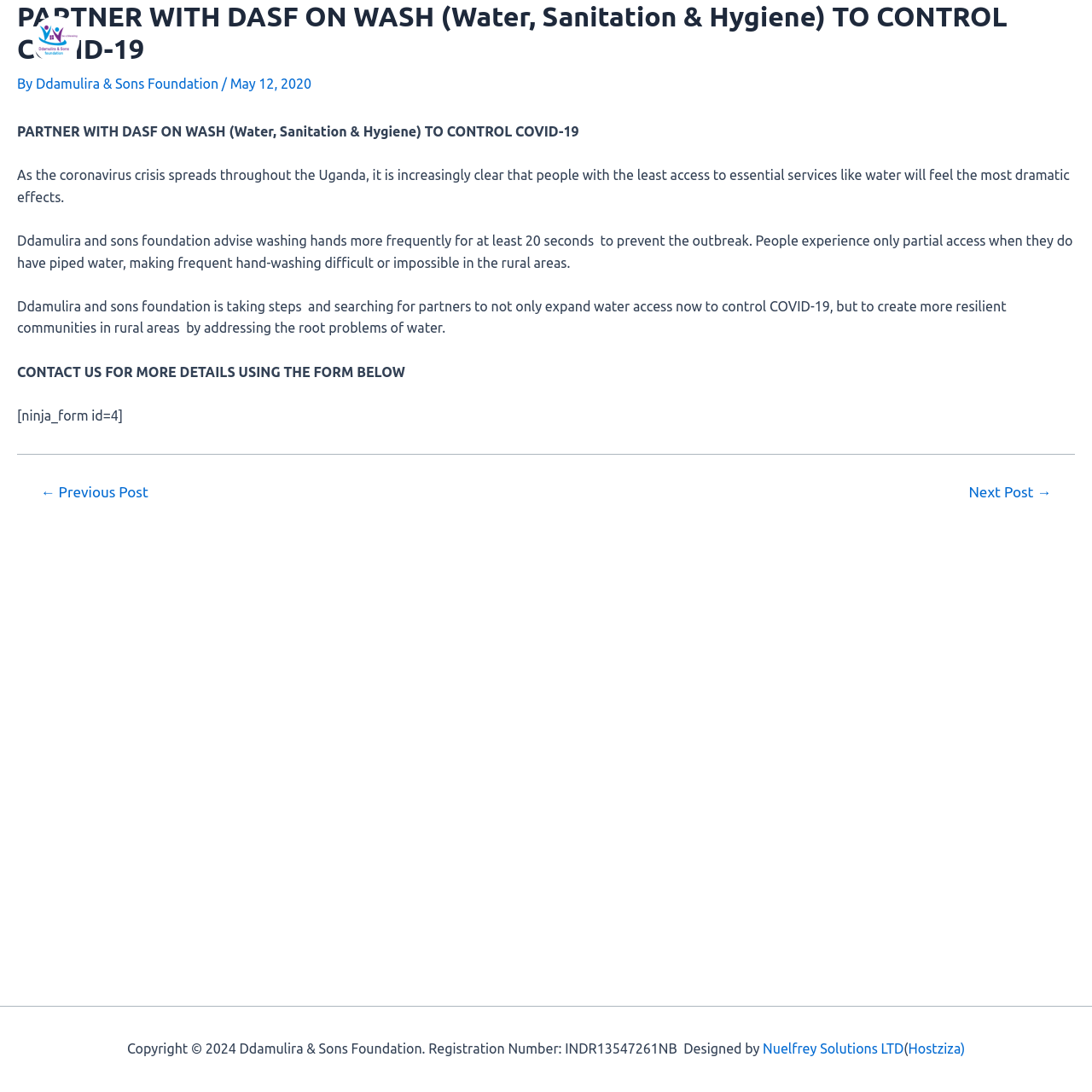What is the company that designed the website?
Using the image as a reference, give a one-word or short phrase answer.

Nuelfrey Solutions LTD